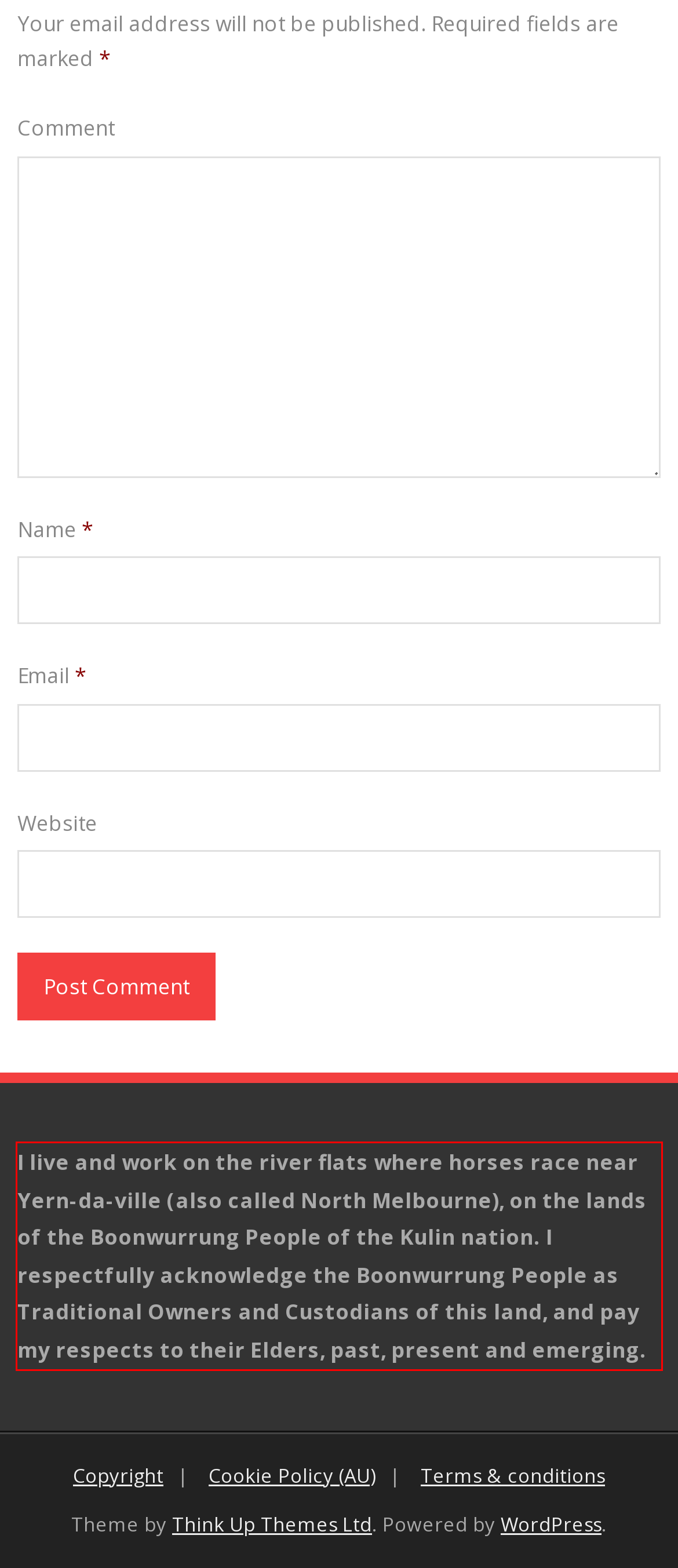The screenshot provided shows a webpage with a red bounding box. Apply OCR to the text within this red bounding box and provide the extracted content.

I live and work on the river flats where horses race near Yern-da-ville (also called North Melbourne), on the lands of the Boonwurrung People of the Kulin nation. I respectfully acknowledge the Boonwurrung People as Traditional Owners and Custodians of this land, and pay my respects to their Elders, past, present and emerging.